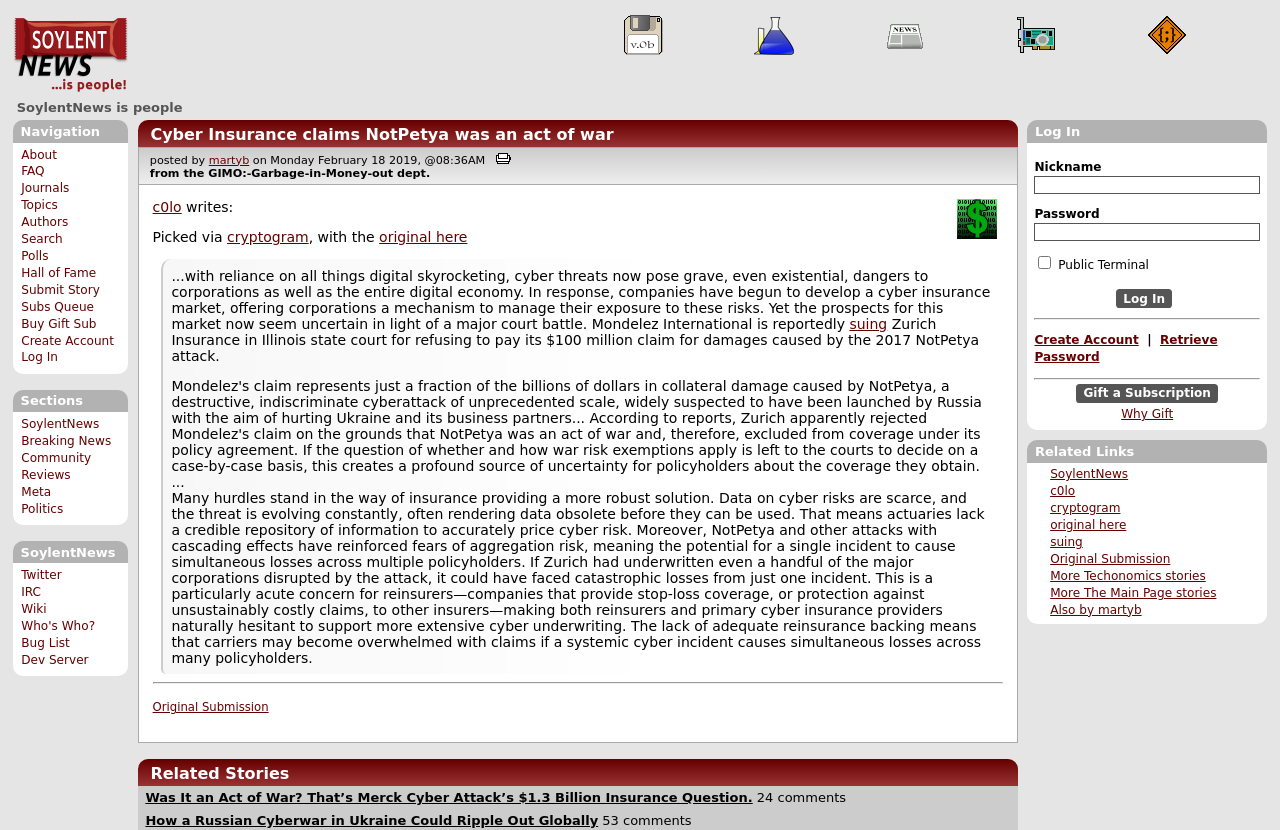Kindly determine the bounding box coordinates for the clickable area to achieve the given instruction: "Go to the next article".

None